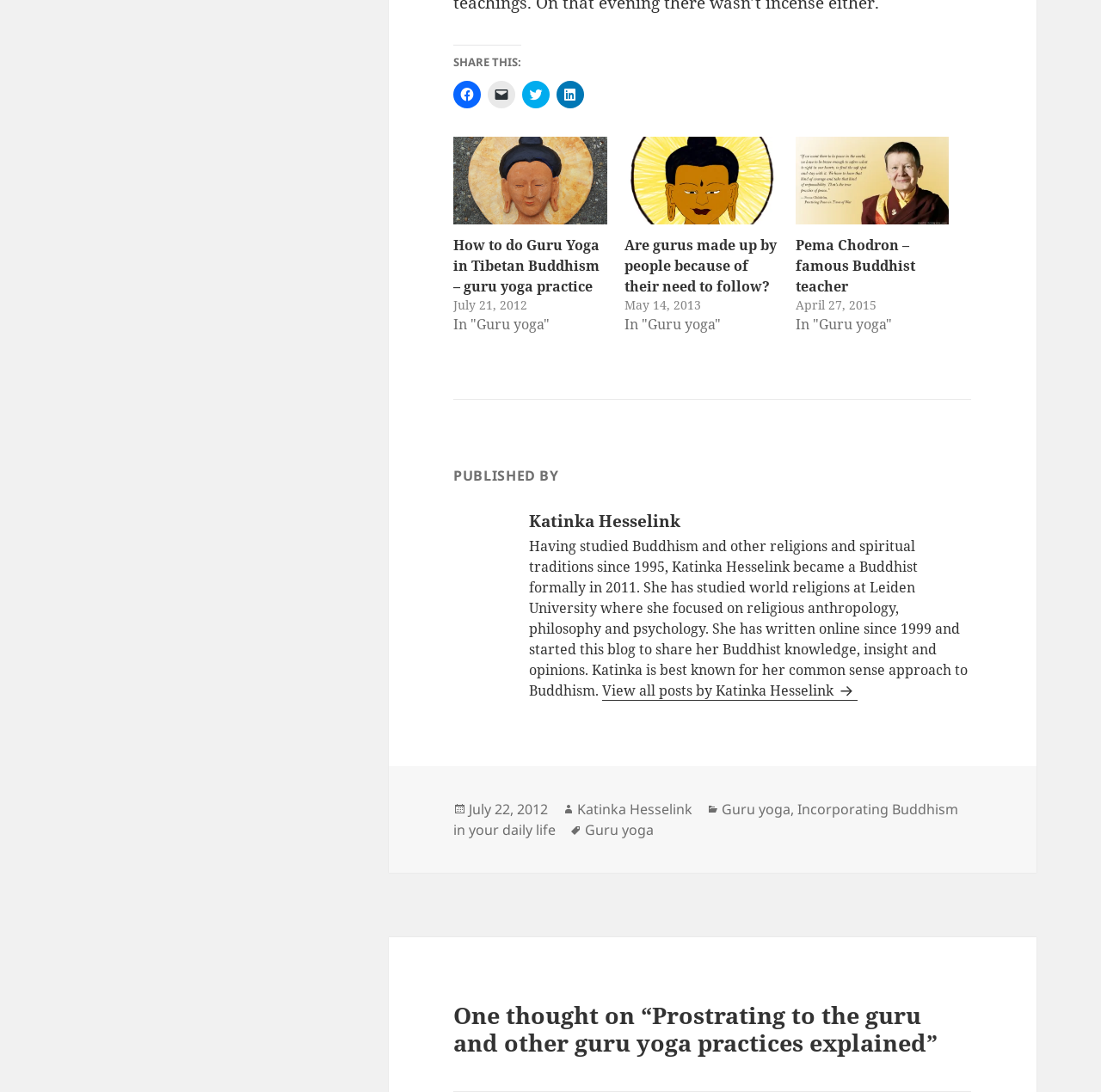Please provide a one-word or short phrase answer to the question:
How many social media sharing links are available?

4